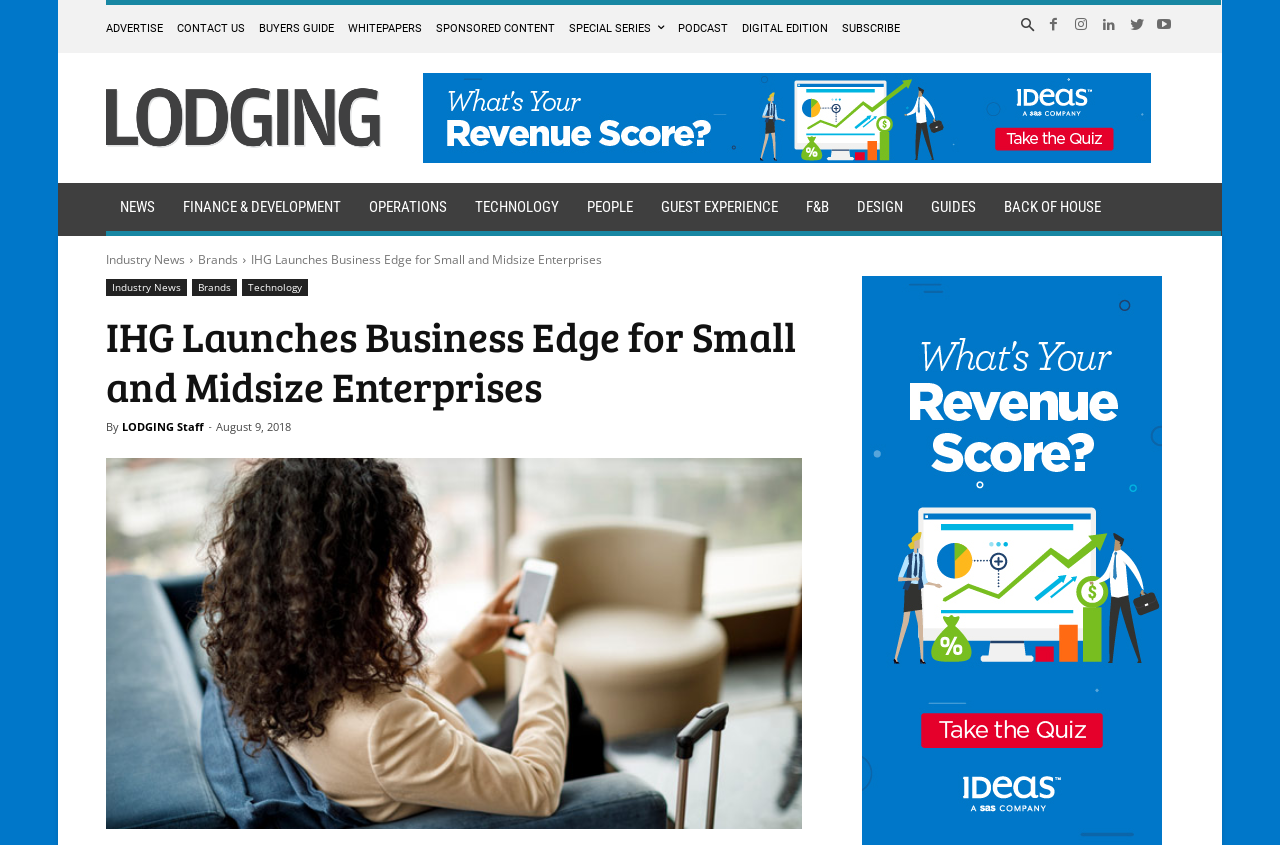Examine the image and give a thorough answer to the following question:
Who wrote the news article?

The author of the news article is mentioned as 'LODGING Staff' in the text 'By LODGING Staff'.